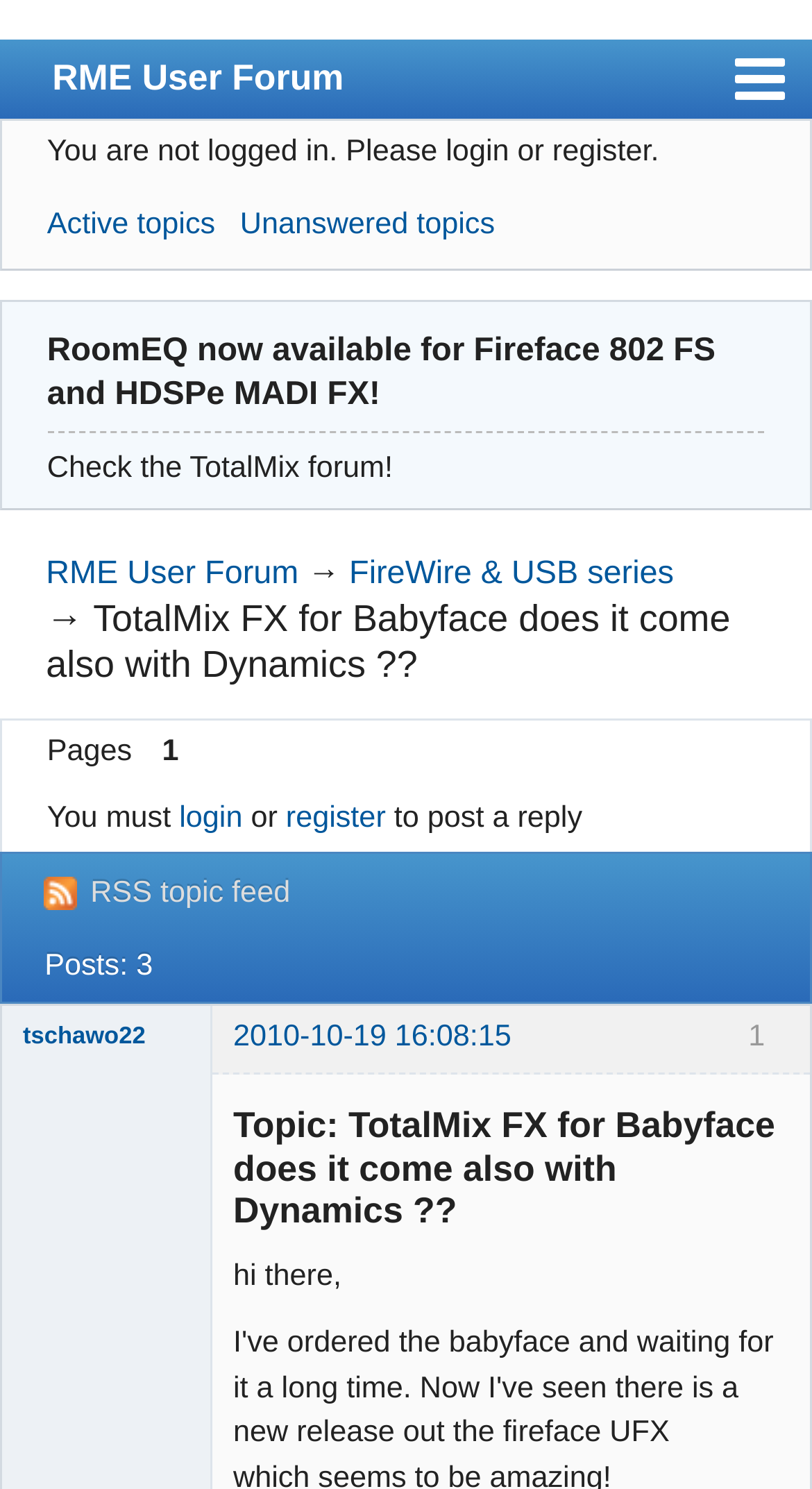Provide a one-word or short-phrase response to the question:
Who is the author of the first post?

tschawo22